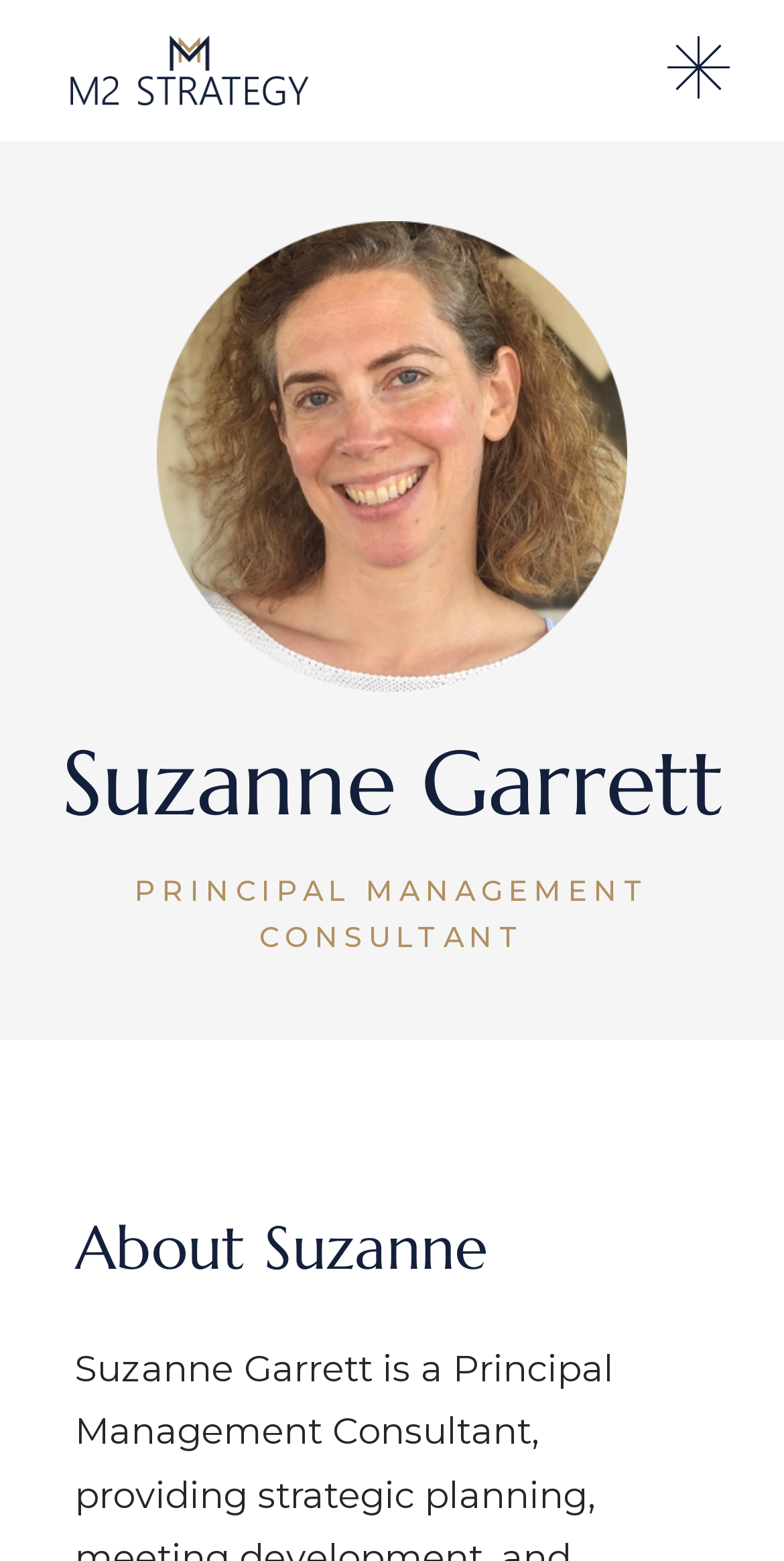How many logos are present on the webpage?
Using the image, provide a detailed and thorough answer to the question.

I counted the number of logo images on the webpage, which are 'logo main' and another unnamed logo, to arrive at this answer.